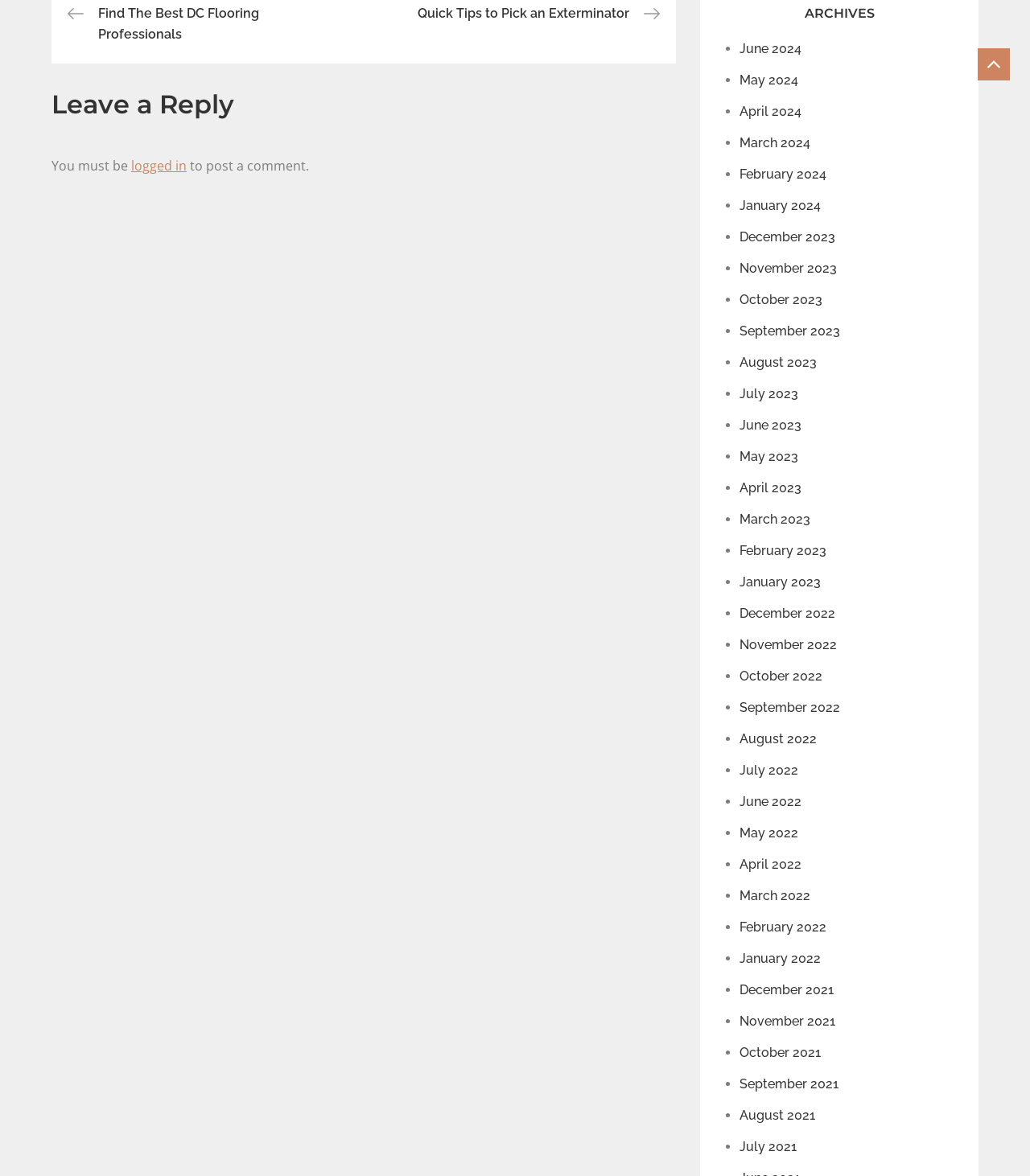Please identify the bounding box coordinates of the area that needs to be clicked to fulfill the following instruction: "Click on 'logged in'."

[0.127, 0.134, 0.181, 0.149]